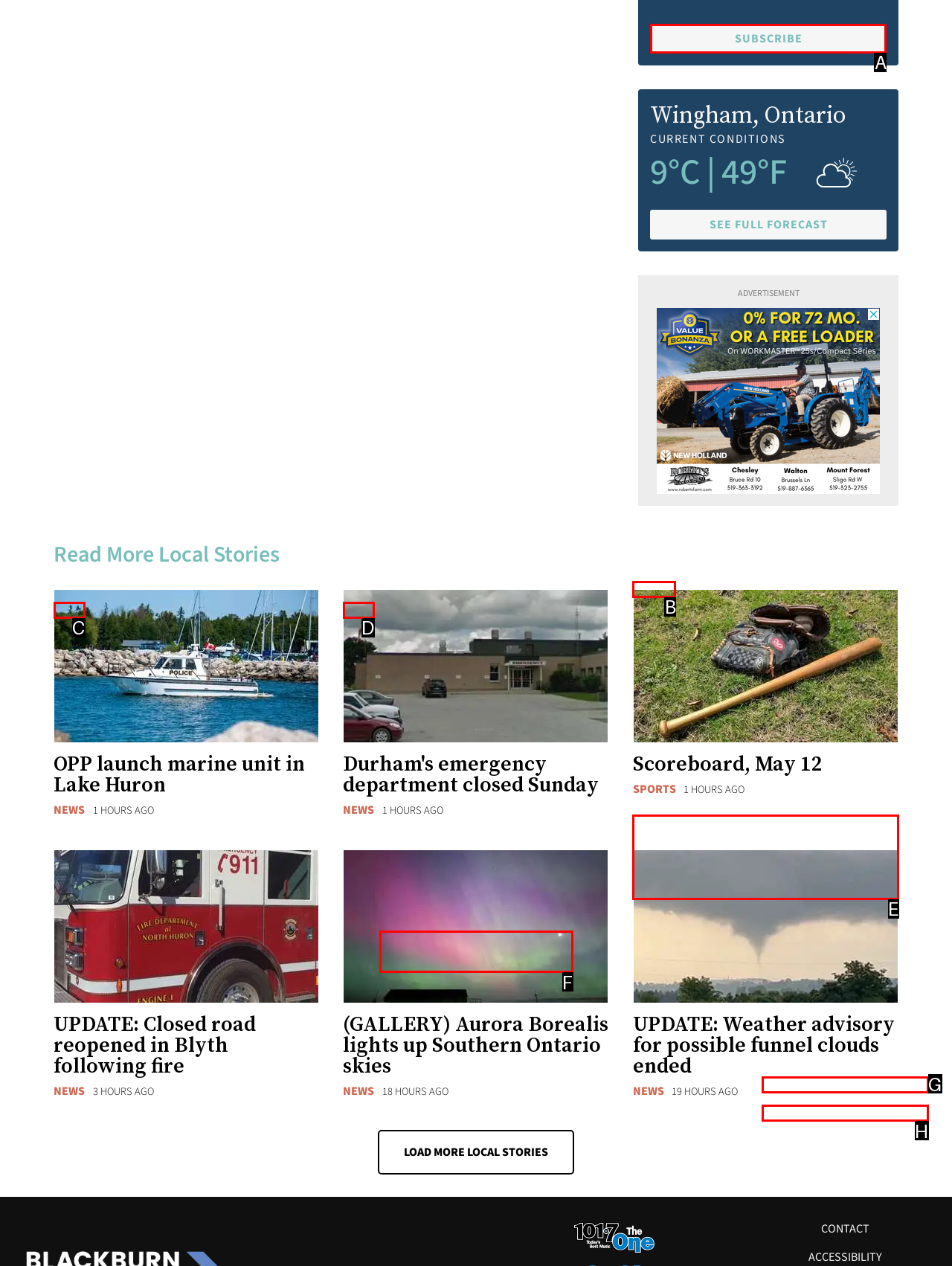Select the HTML element that needs to be clicked to perform the task: Subscribe to the newsletter. Reply with the letter of the chosen option.

A